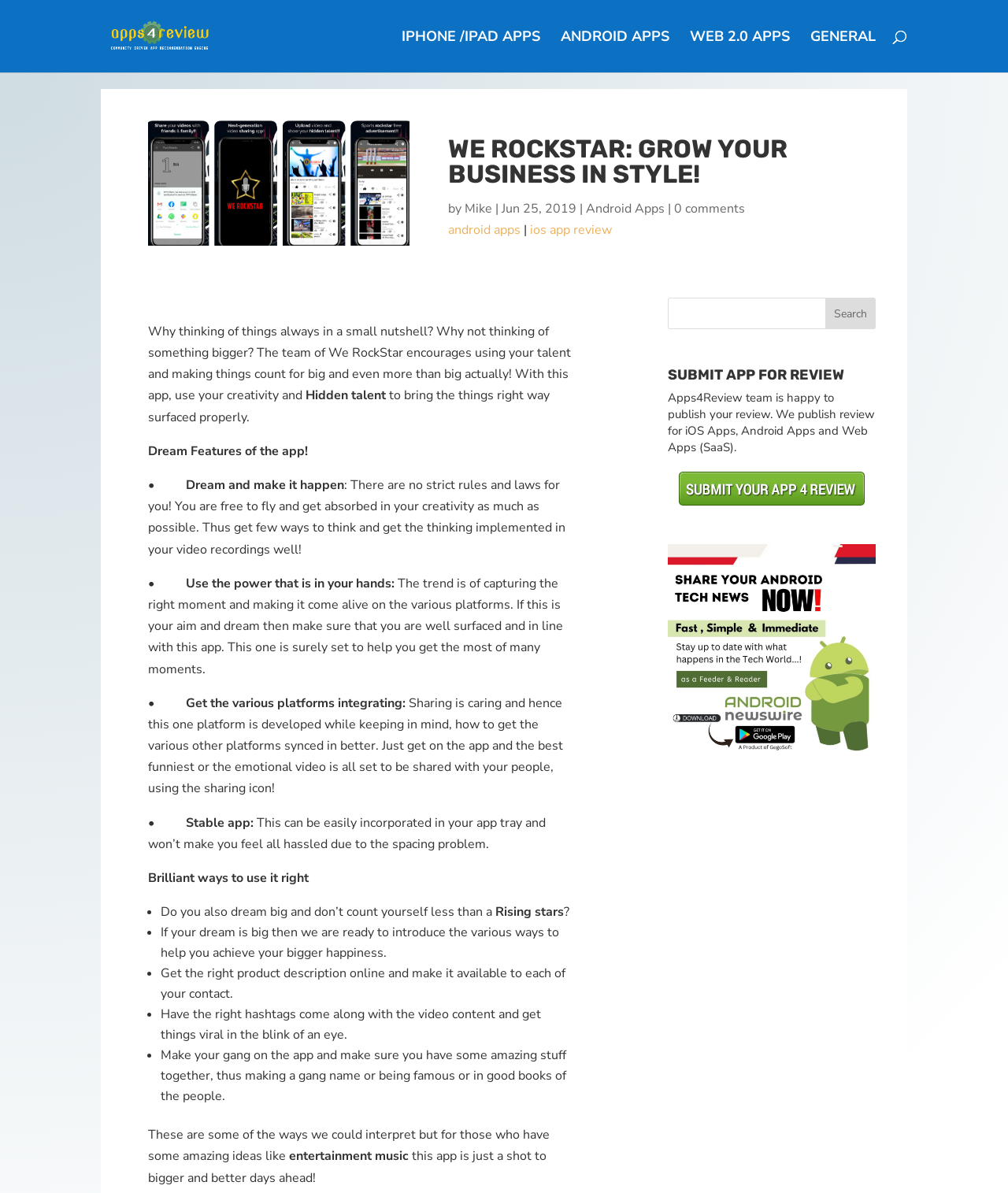Find the bounding box coordinates of the UI element according to this description: "Press".

None